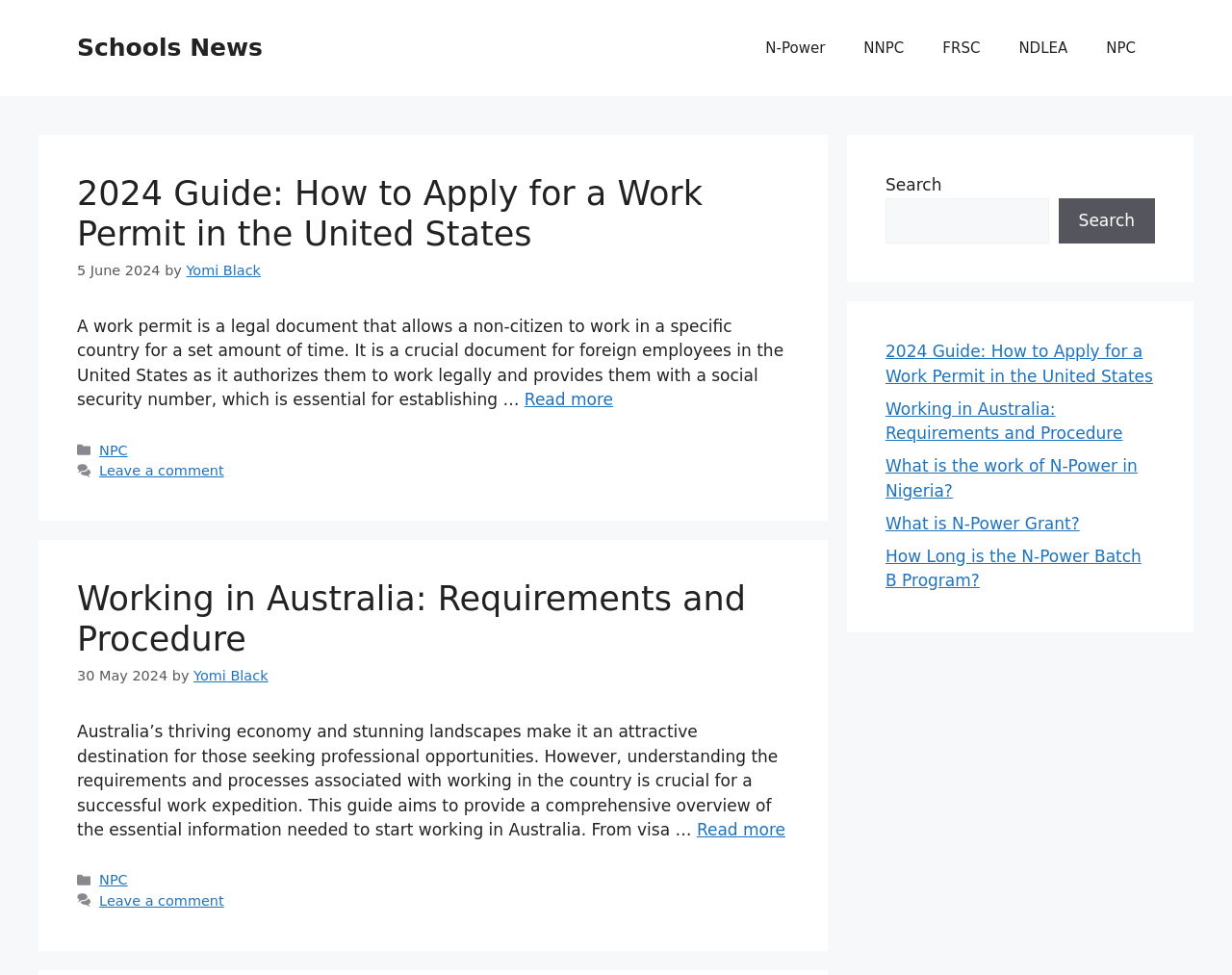Give the bounding box coordinates for the element described as: "Leave a comment".

[0.081, 0.916, 0.182, 0.932]